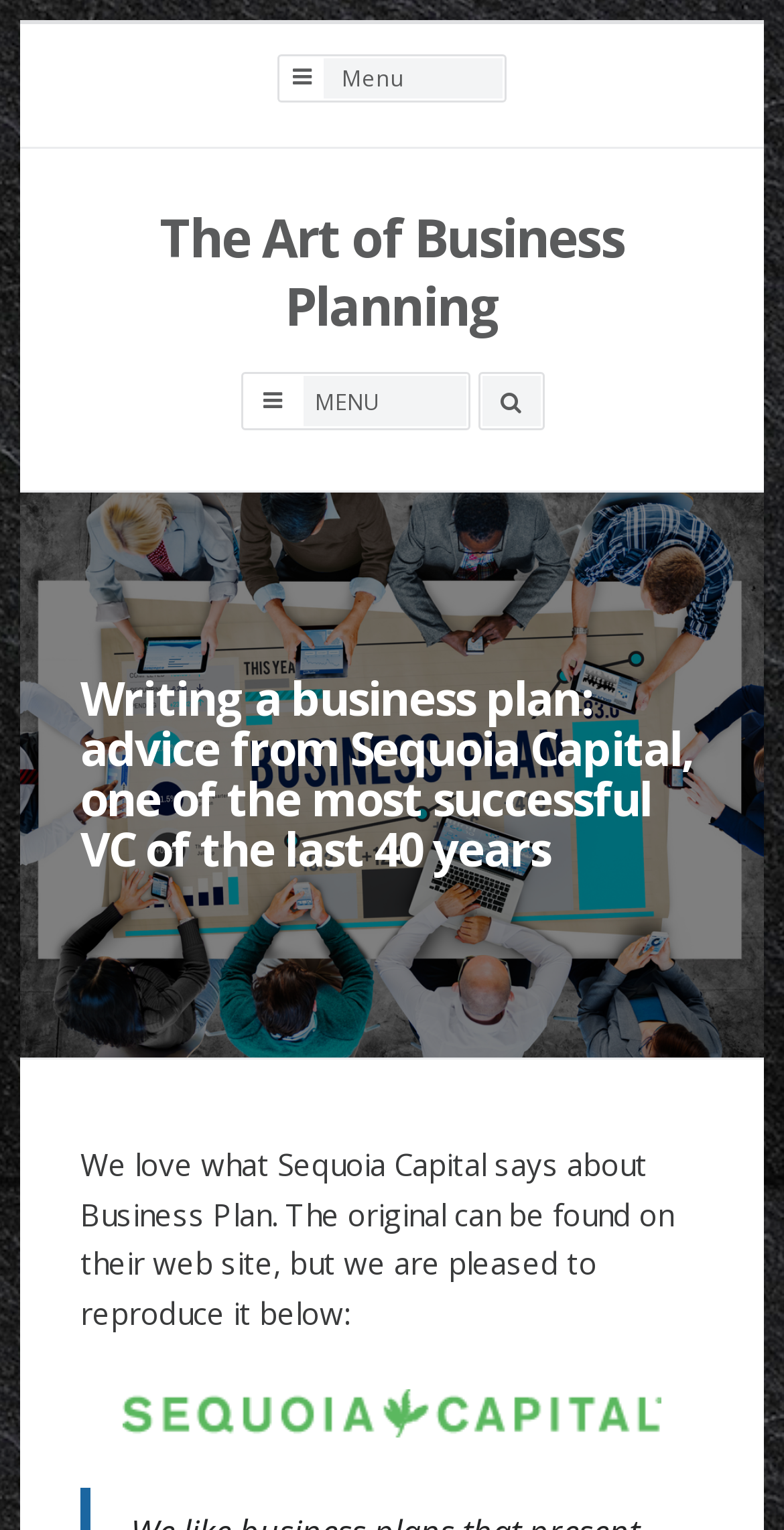Offer a detailed explanation of the webpage layout and contents.

The webpage is about business planning, specifically featuring advice from Sequoia Capital, a successful venture capital firm. At the top-left corner, there is a "Skip to content" link. Below it, there is a combobox, which is not expanded. 

The main title of the webpage, "The Art of Business Planning", is displayed prominently in the top-center area, with a link to the same title next to it. 

On the right side of the top area, there is another combobox and a search box icon. 

The main content of the webpage is headed by a title, "Writing a business plan: advice from Sequoia Capital, one of the most successful VC of the last 40 years", which spans across the top-center area. 

Below this title, there is a paragraph of text that introduces the content, stating that the original advice can be found on Sequoia Capital's website, but it is reproduced on this webpage. 

An image related to Sequoia Capital is placed below the introductory text, taking up a significant portion of the bottom area.